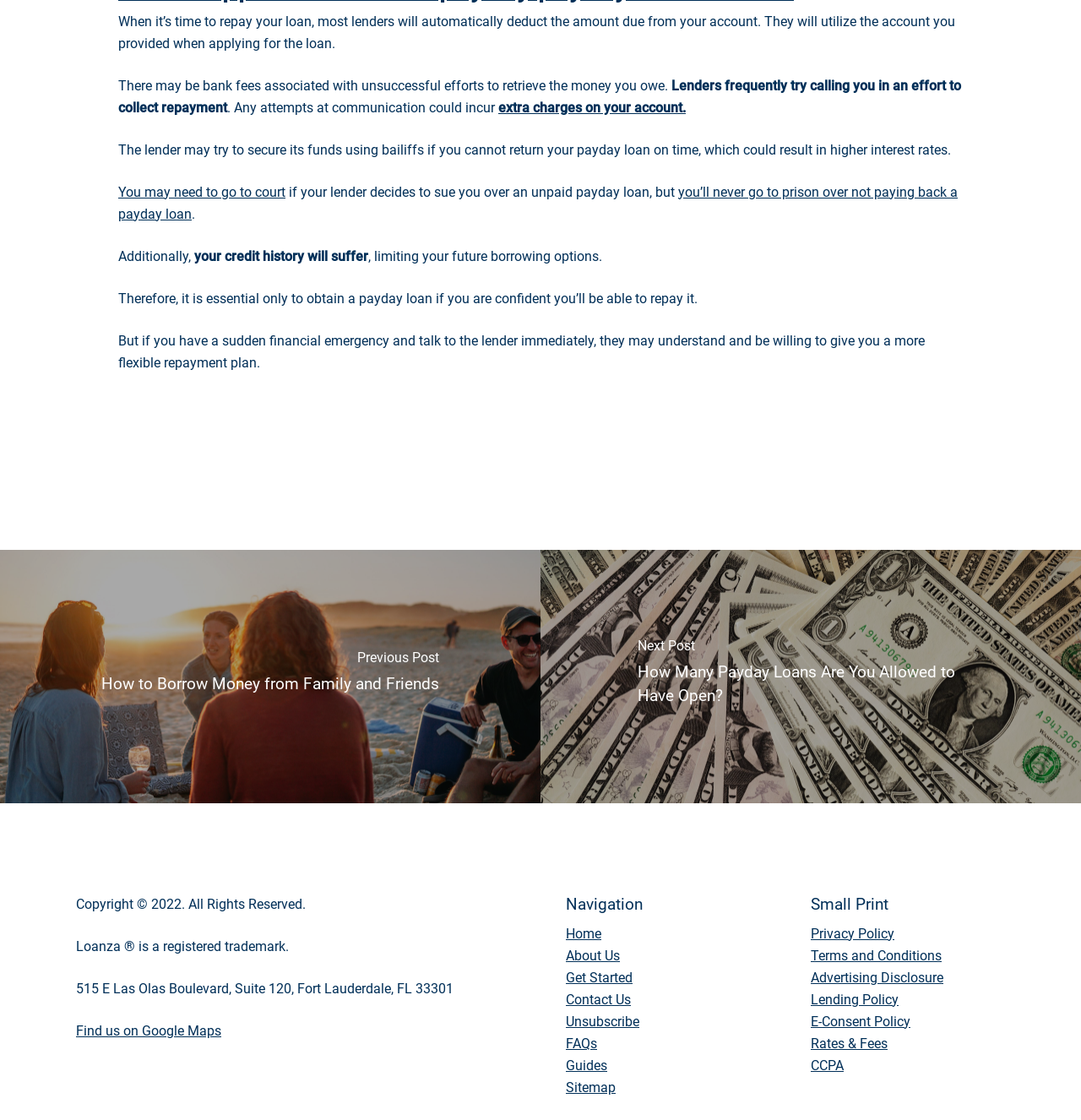Find the bounding box coordinates of the element I should click to carry out the following instruction: "Click on 'How to Borrow Money from Family and Friends'".

[0.0, 0.491, 0.5, 0.717]